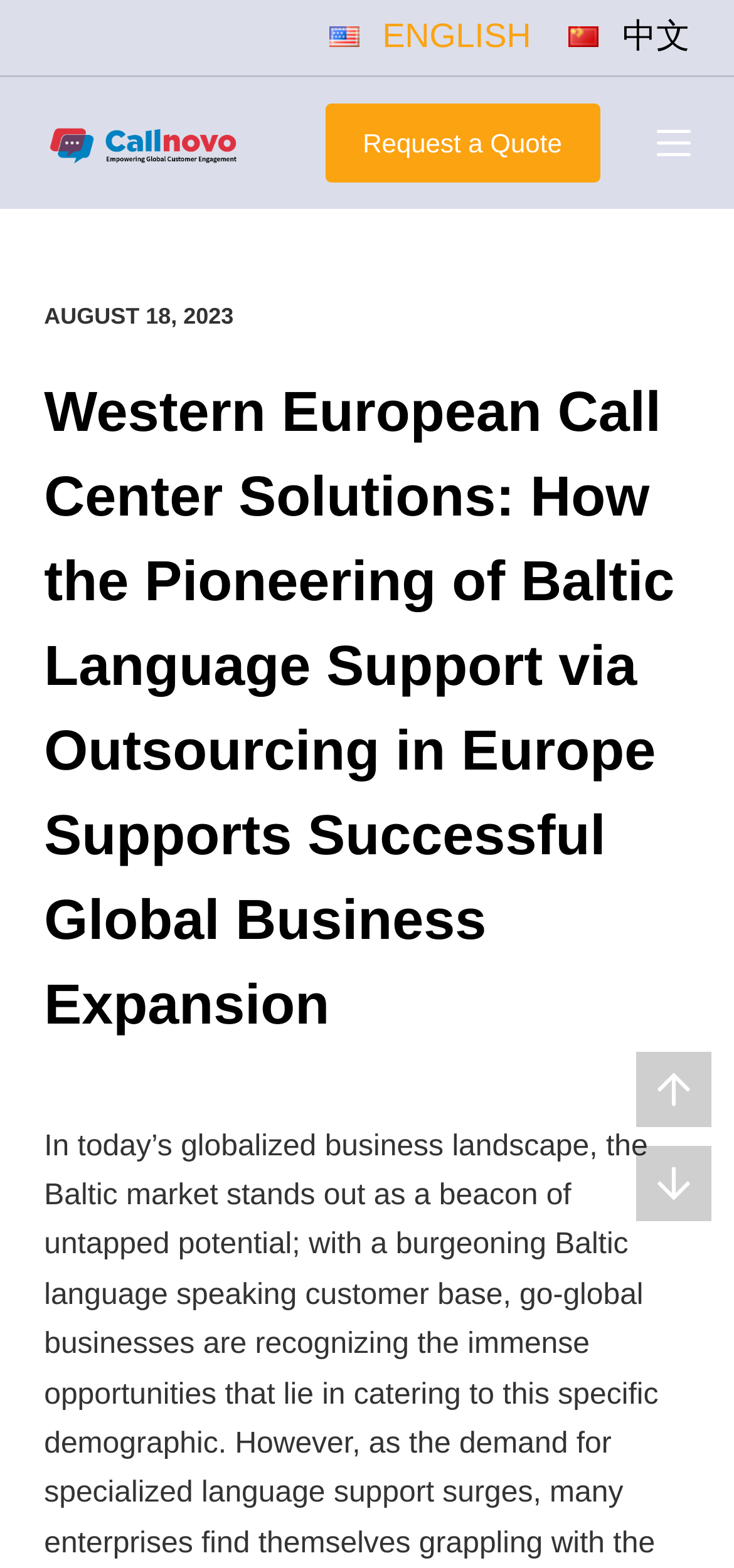Extract the heading text from the webpage.

Western European Call Center Solutions: How the Pioneering of Baltic Language Support via Outsourcing in Europe Supports Successful Global Business Expansion